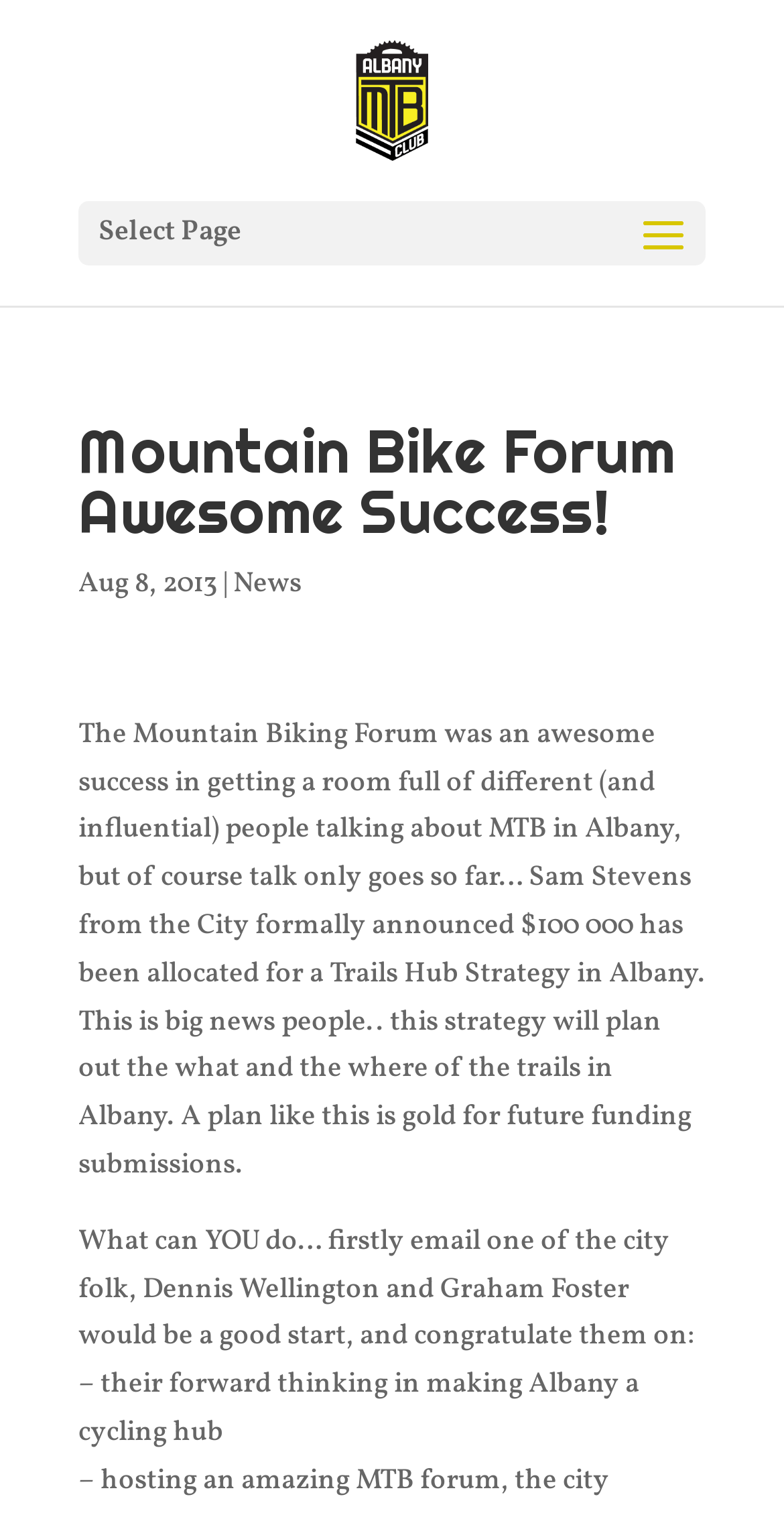How much has been allocated for a Trails Hub Strategy in Albany?
Analyze the image and provide a thorough answer to the question.

I found the amount allocated for a Trails Hub Strategy in Albany by reading the article content which mentions that 'Sam Stevens from the City formally announced $100 000 has been allocated for a Trails Hub Strategy in Albany'.